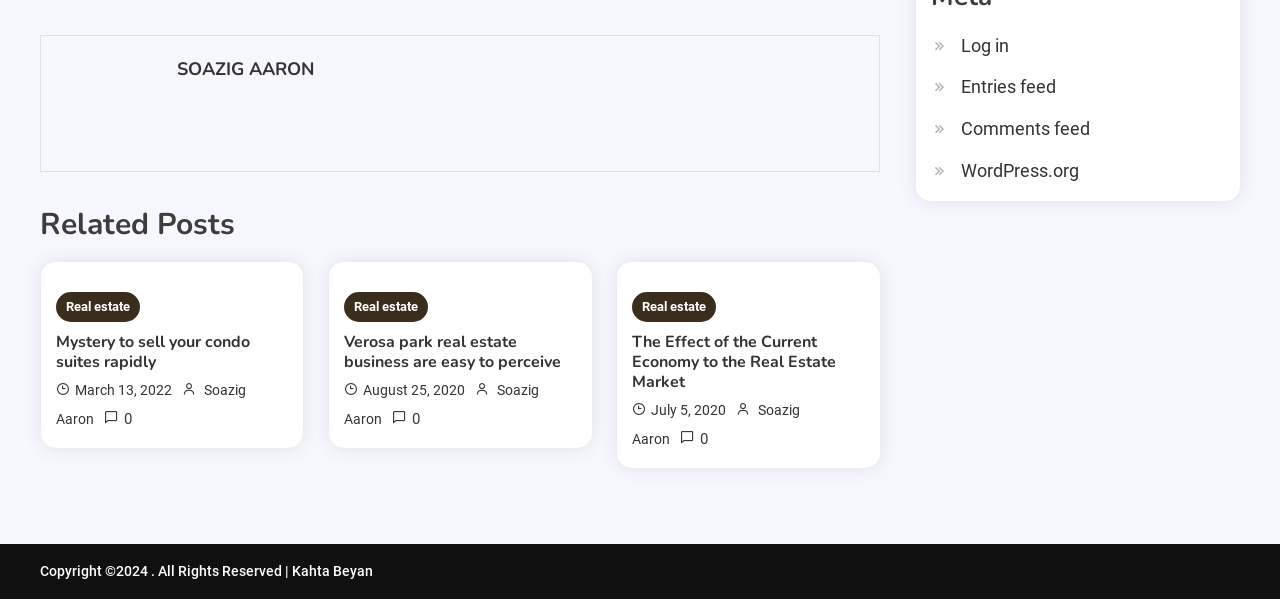Indicate the bounding box coordinates of the clickable region to achieve the following instruction: "Click on the 'Real estate' link."

[0.044, 0.488, 0.109, 0.537]